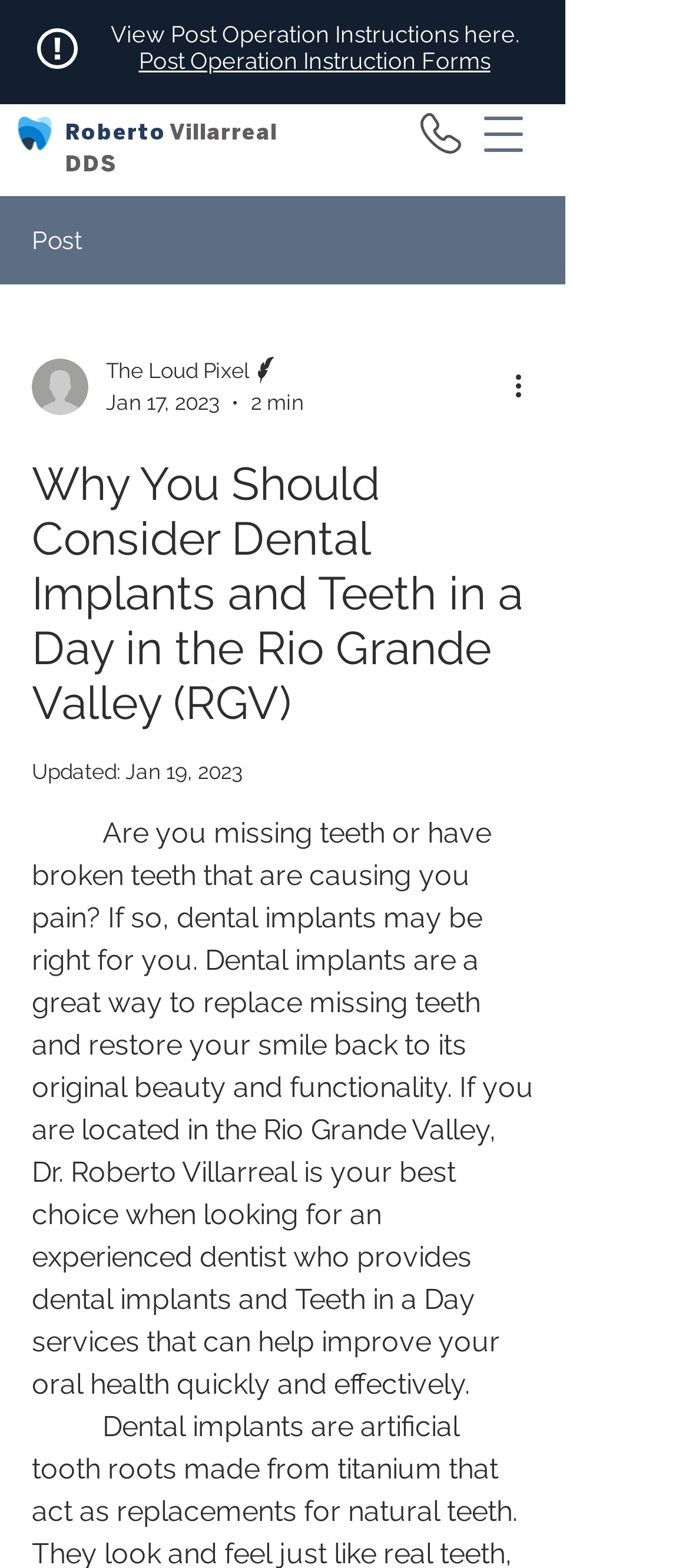Please provide a comprehensive answer to the question below using the information from the image: What is the name of the writer's picture on this webpage?

I found the answer by looking at the generic element with the description 'Writer's picture' which is located near the writer's information.